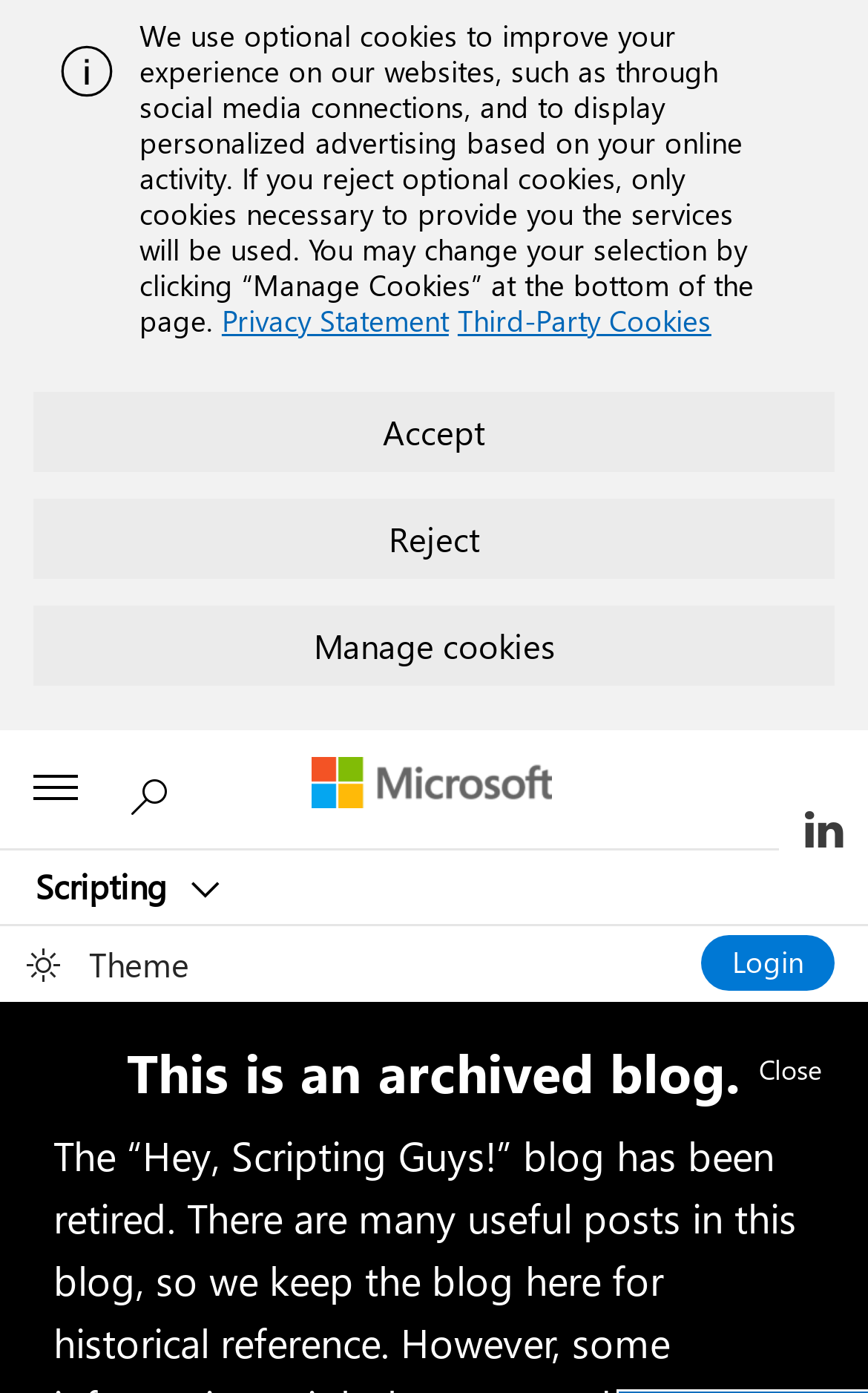Provide a one-word or short-phrase response to the question:
What is the status of the search button?

Disabled